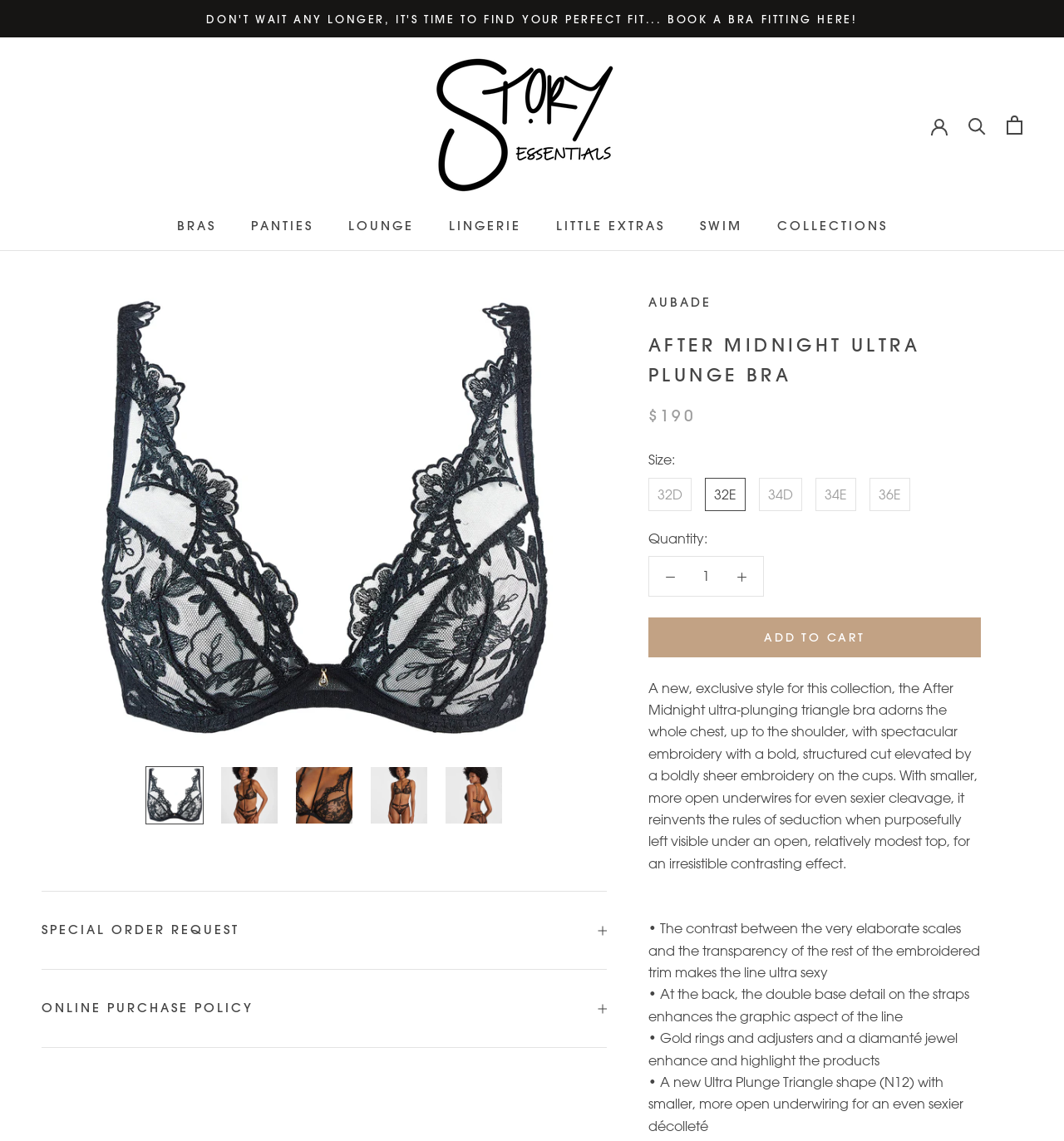What is the shape of the bra?
Please provide a single word or phrase as the answer based on the screenshot.

Ultra Plunge Triangle